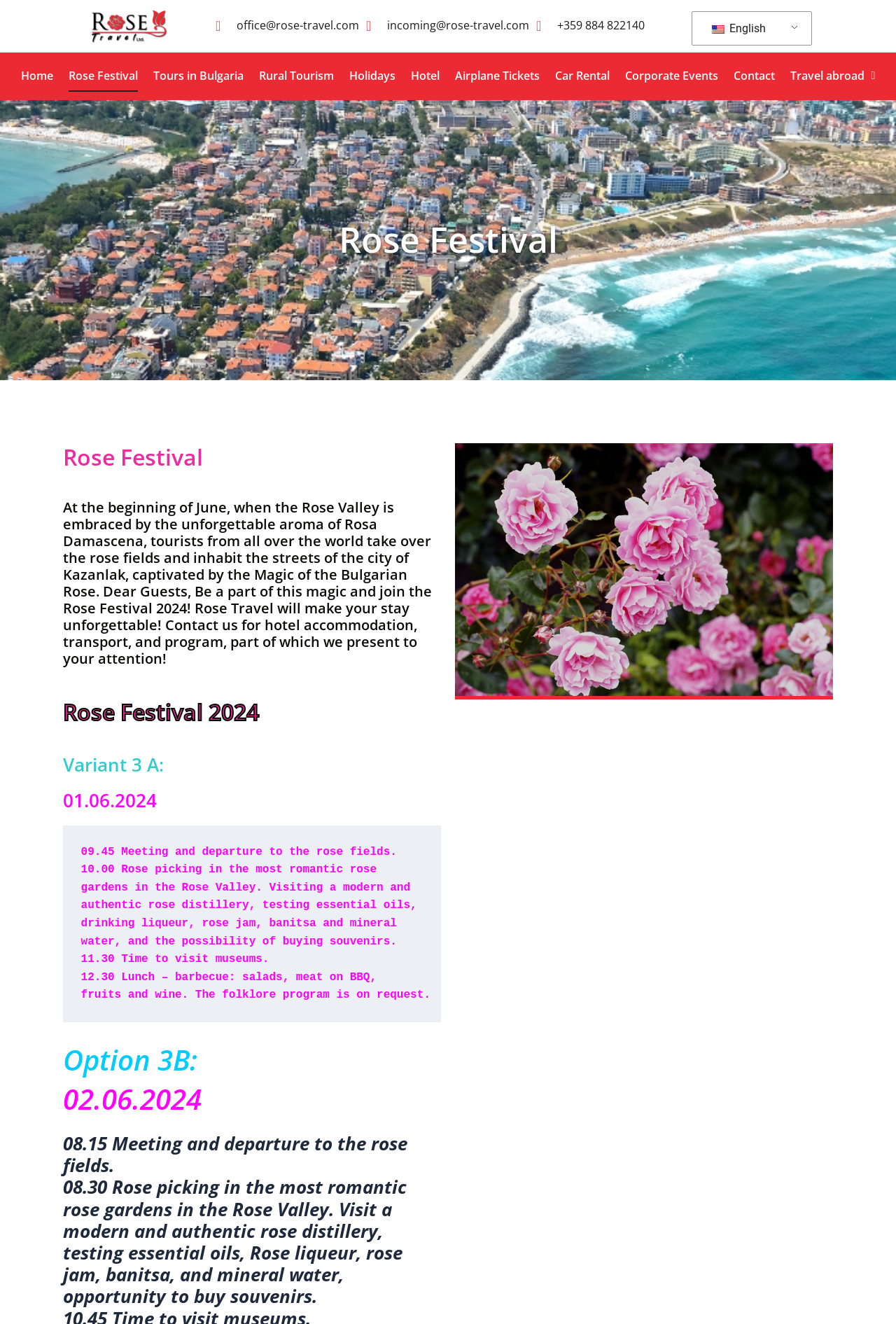Bounding box coordinates are to be given in the format (top-left x, top-left y, bottom-right x, bottom-right y). All values must be floating point numbers between 0 and 1. Provide the bounding box coordinate for the UI element described as: Tours in Bulgaria

[0.171, 0.045, 0.272, 0.069]